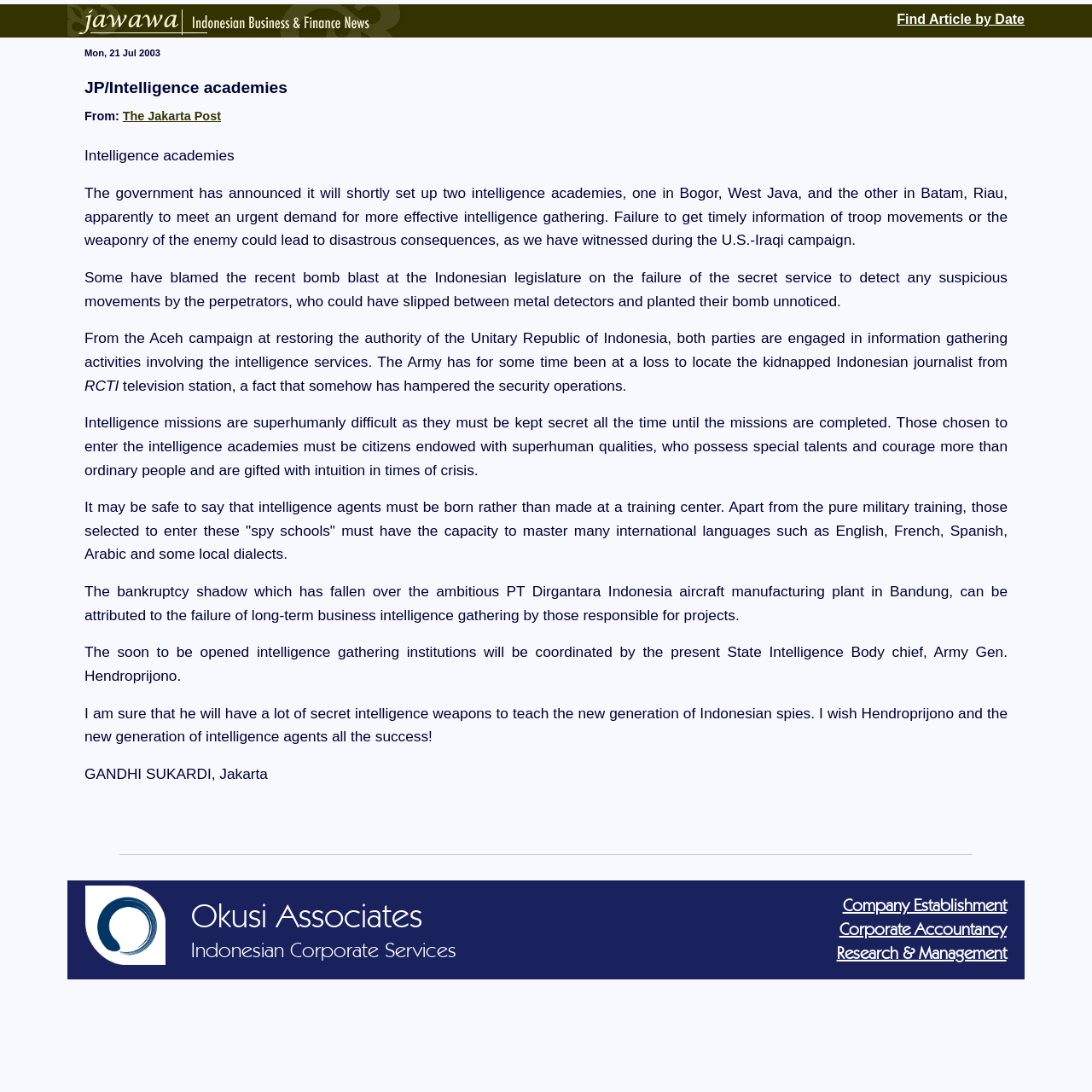How many intelligence academies will be set up?
From the image, respond with a single word or phrase.

Two